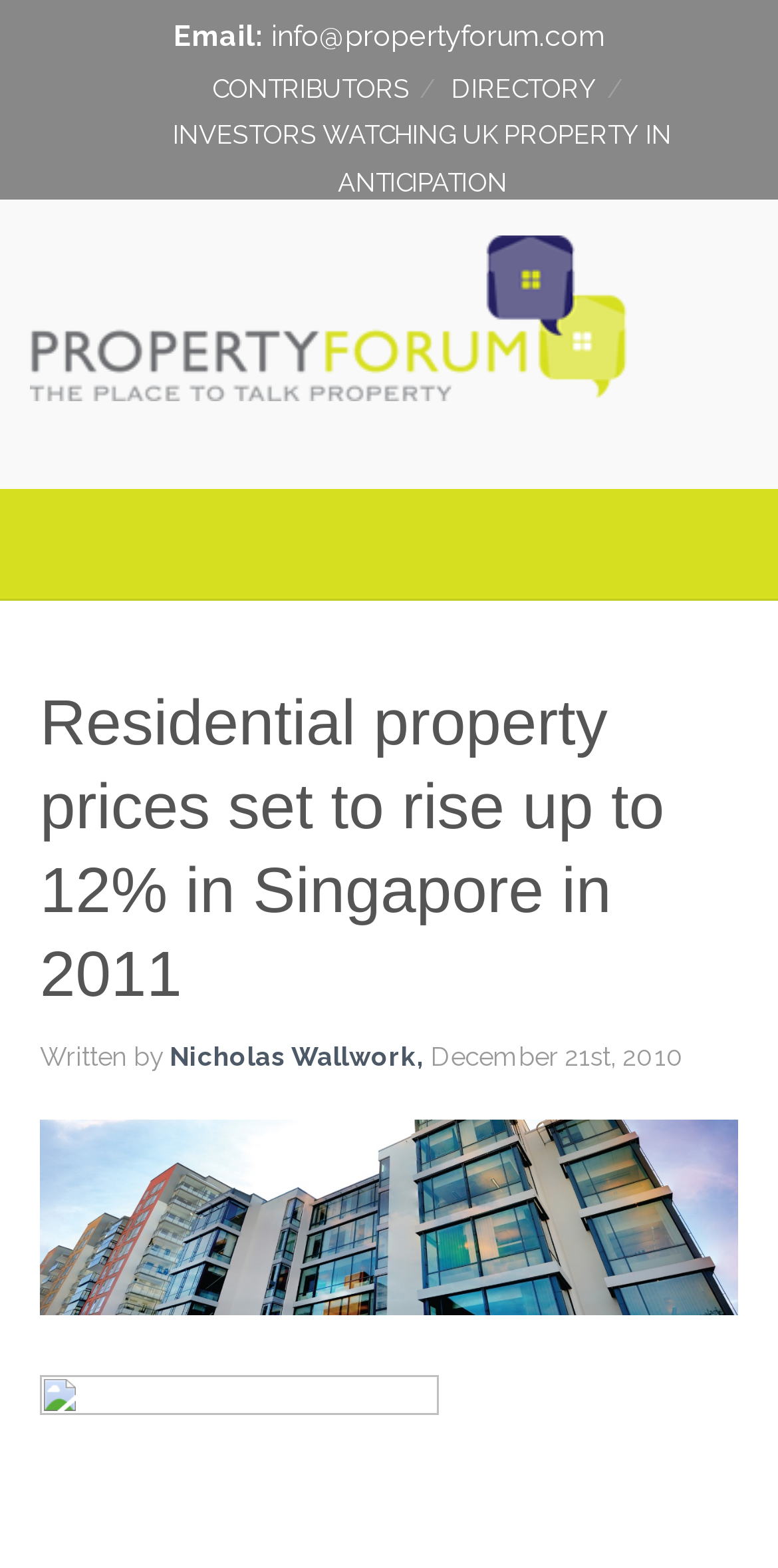Answer in one word or a short phrase: 
What is the purpose of the 'DIRECTORY' link?

To access a directory